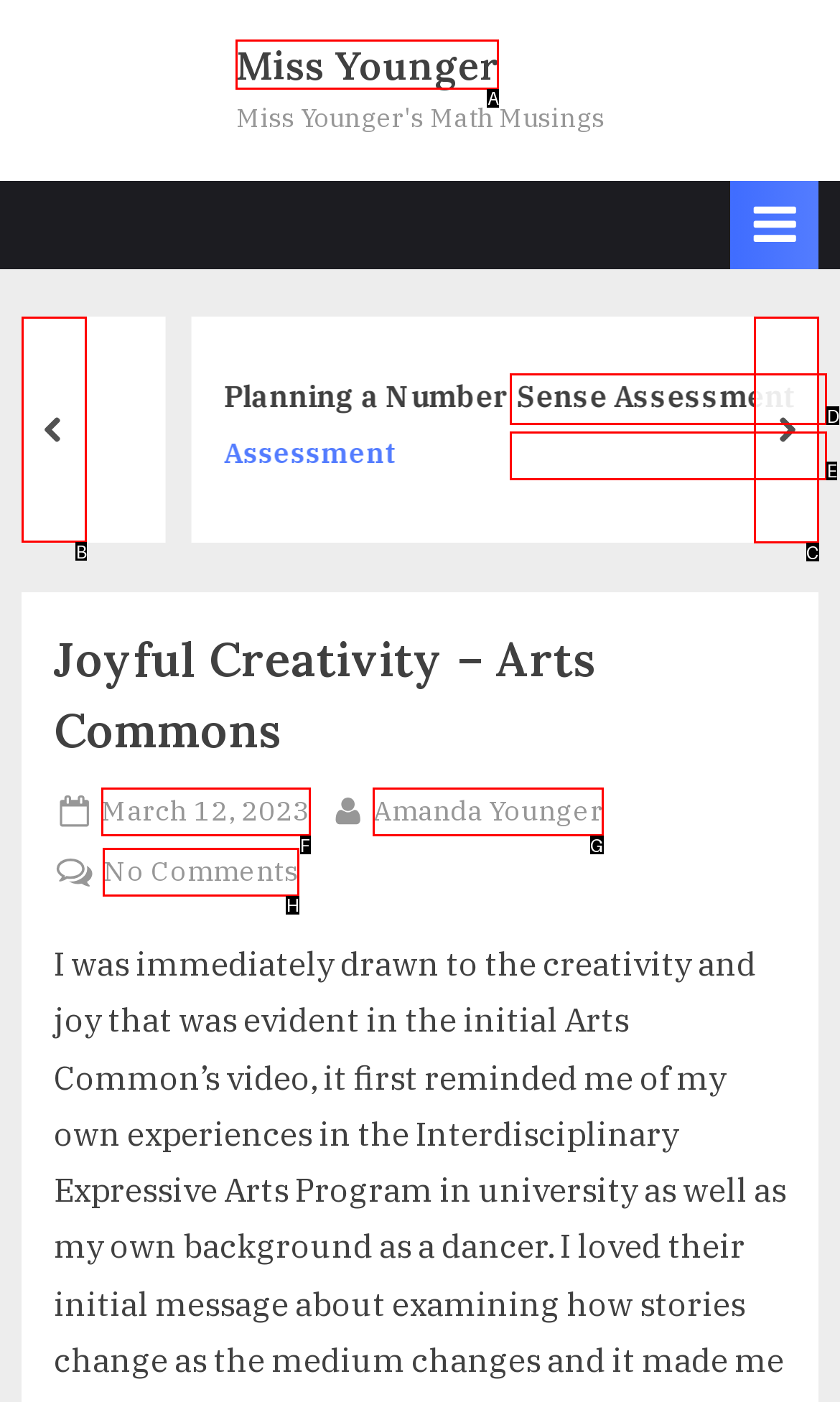Identify the HTML element to click to fulfill this task: Click on the 'prev' button
Answer with the letter from the given choices.

B